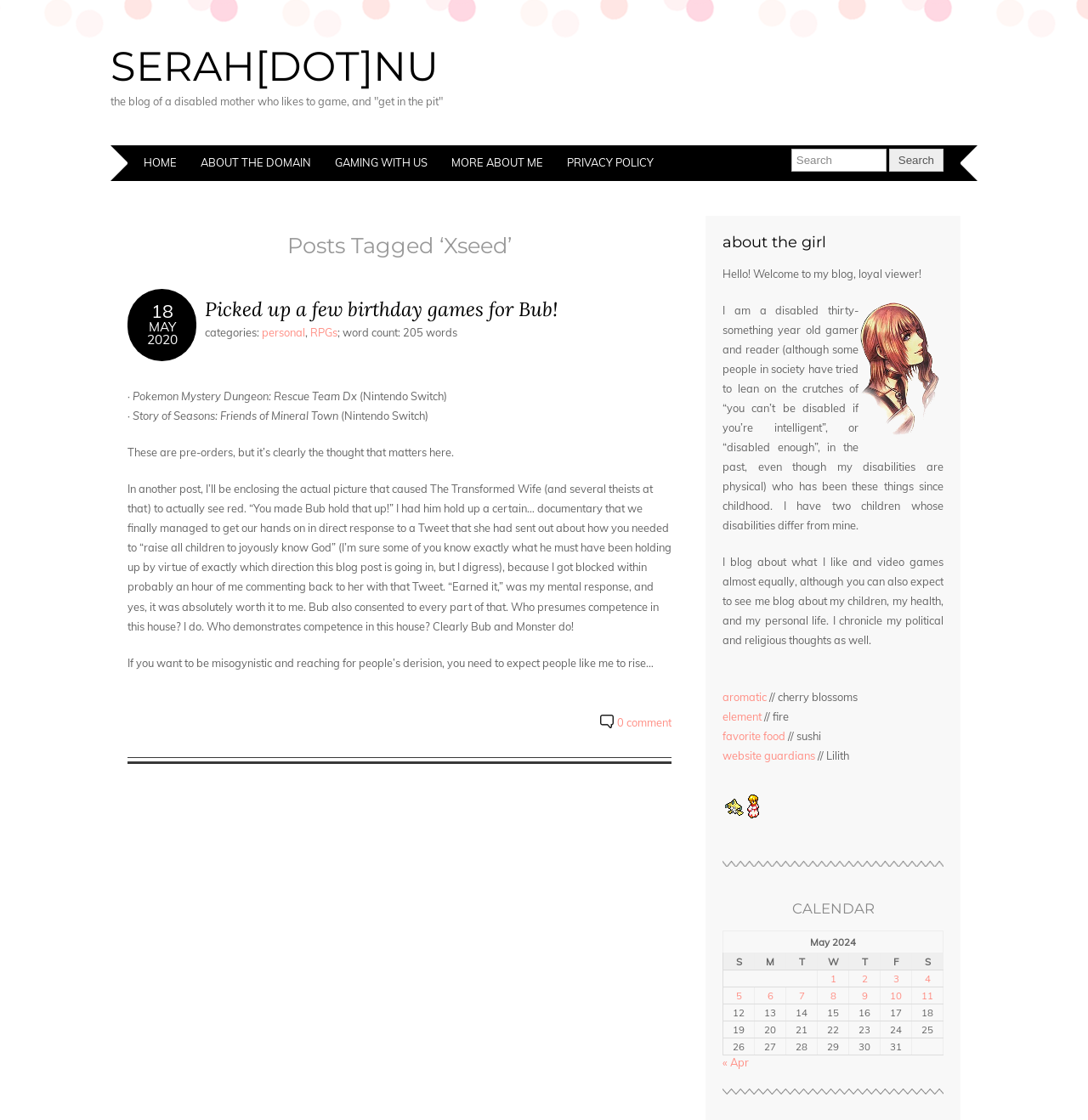Detail the features and information presented on the webpage.

The webpage is a personal blog, titled "SERAH.NU", belonging to a disabled mother who enjoys gaming. At the top of the page, there is a heading with the blog's title, followed by a brief description of the blog's content. Below this, there are five navigation links: "HOME", "ABOUT THE DOMAIN", "GAMING WITH US", "MORE ABOUT ME", and "PRIVACY POLICY". 

To the right of these links, there is a search bar with a textbox and a search button. The main content of the page is divided into three sections. The first section has a heading "Posts Tagged ‘Xseed’" and contains an article with a heading "Picked up a few birthday games for Bub!" and several paragraphs of text. There are also links to categories and a word count at the bottom of the article.

The second section has an article with a heading "about the girl" and contains a brief introduction to the blogger, including her interests and hobbies. There is also an image and several links to her favorite things, such as food and games. 

The third section has a heading "CALENDAR" and contains a table with a calendar for May 2024. Each day of the month has a link to posts published on that day.